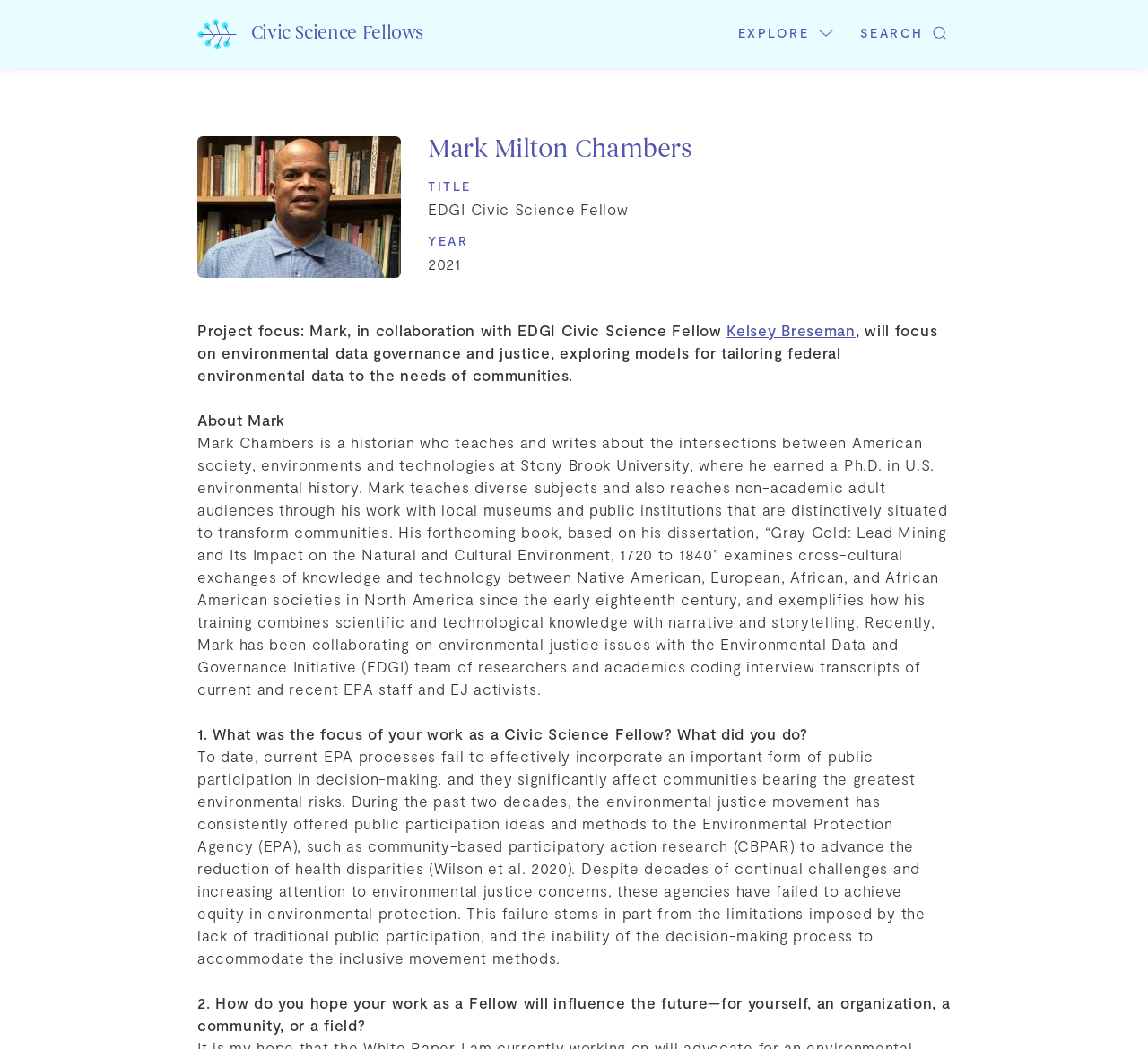What is the title or heading displayed on the webpage?

Mark Milton Chambers